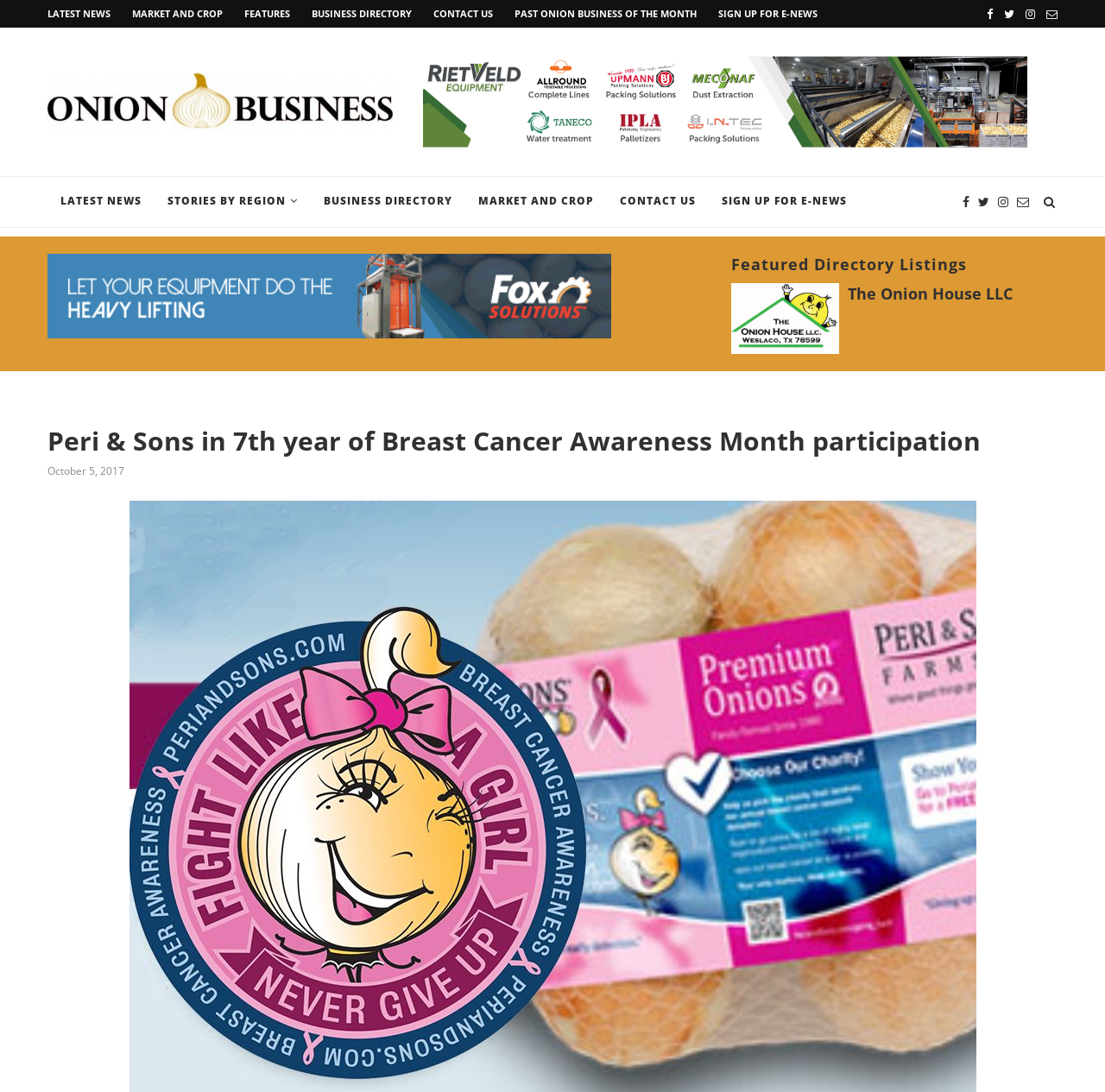What is the name of the business featured in the banner?
Answer the question with just one word or phrase using the image.

Onion Business